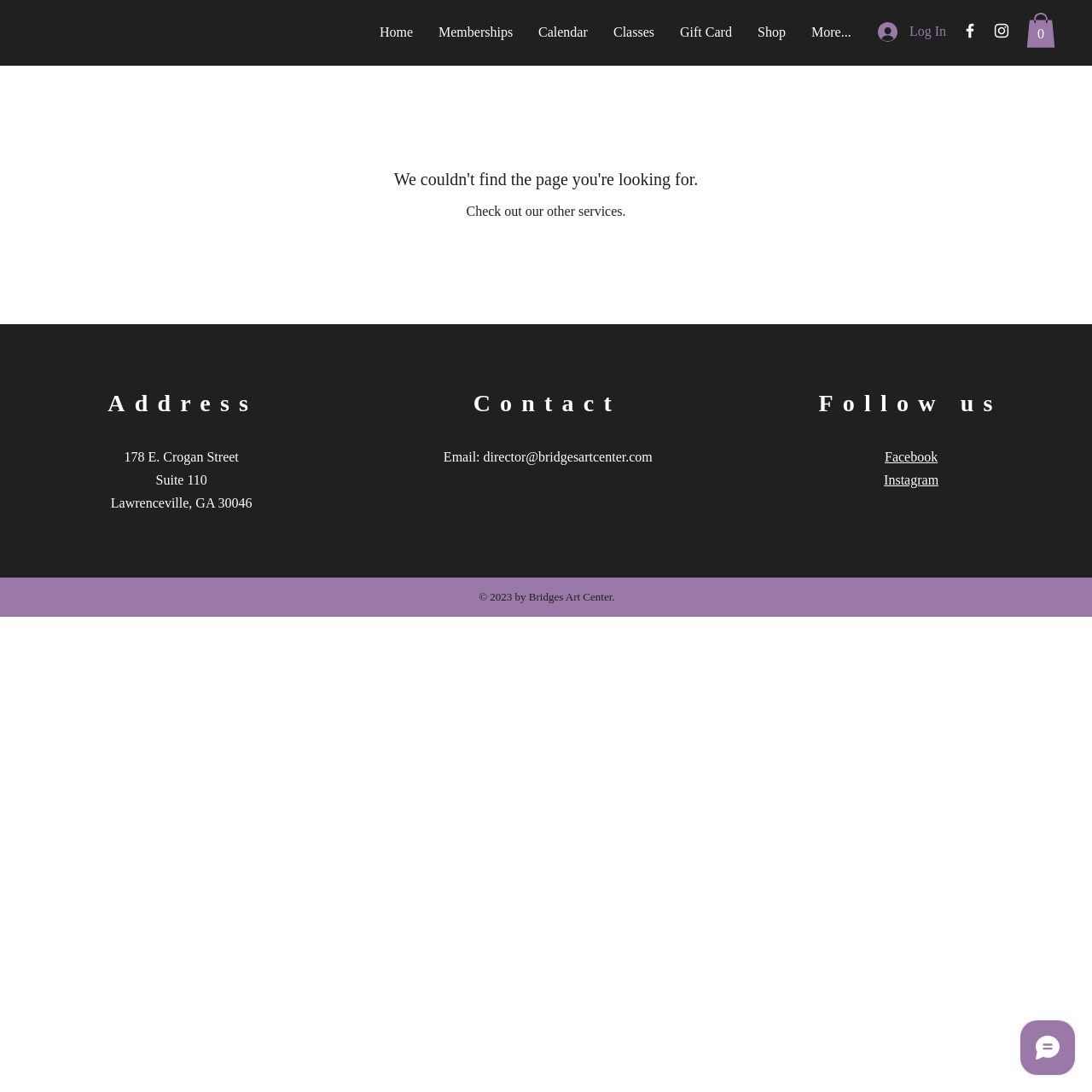Respond to the question below with a single word or phrase:
What is the copyright year of Bridges Art Center?

2023